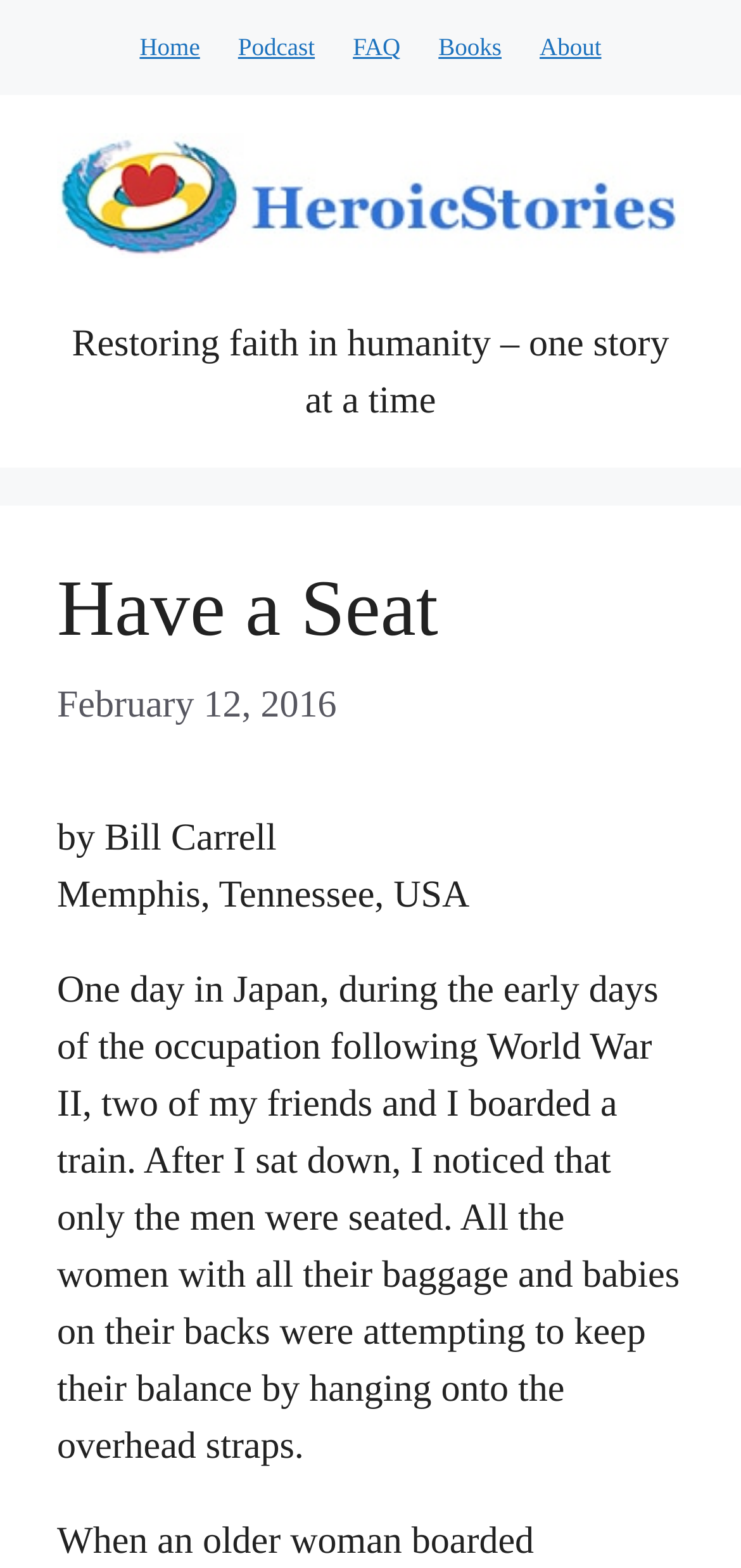Provide an in-depth caption for the webpage.

The webpage is about HeroicStories, a platform that shares inspiring stories to restore faith in humanity. At the top, there is a banner that spans the entire width of the page, containing a link to the site's homepage, "HeroicStories", accompanied by an image. Below the banner, there is a section with a heading "Have a Seat" and a subheading "Restoring faith in humanity – one story at a time". 

On the top-right corner, there is a navigation menu with five links: "Home", "Podcast", "FAQ", "Books", and "About". These links are positioned horizontally, with "Home" on the left and "About" on the right.

The main content of the page is a story, which starts with the title "A small act of chivalry sends ripples through a war-torn country" (not explicitly mentioned in the accessibility tree, but provided in the meta description). The story is written by Bill Carrell and is dated February 12, 2016. The story begins with the author describing a personal experience in Japan during the early days of the occupation following World War II. The text is divided into paragraphs, with the first paragraph describing the scene where the author and his friends boarded a train in Japan.